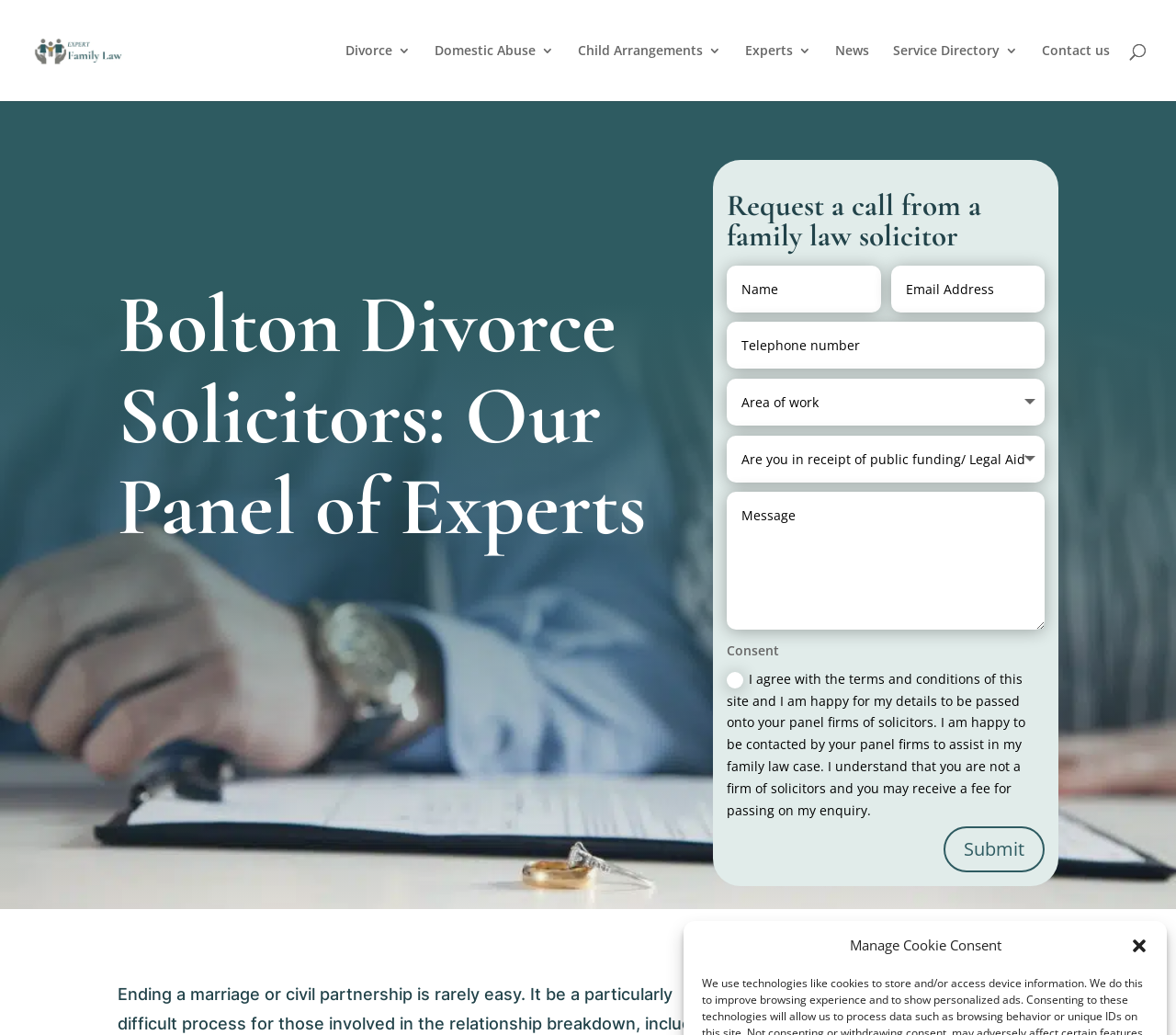Respond to the question below with a single word or phrase:
How many links are there in the top navigation menu?

7